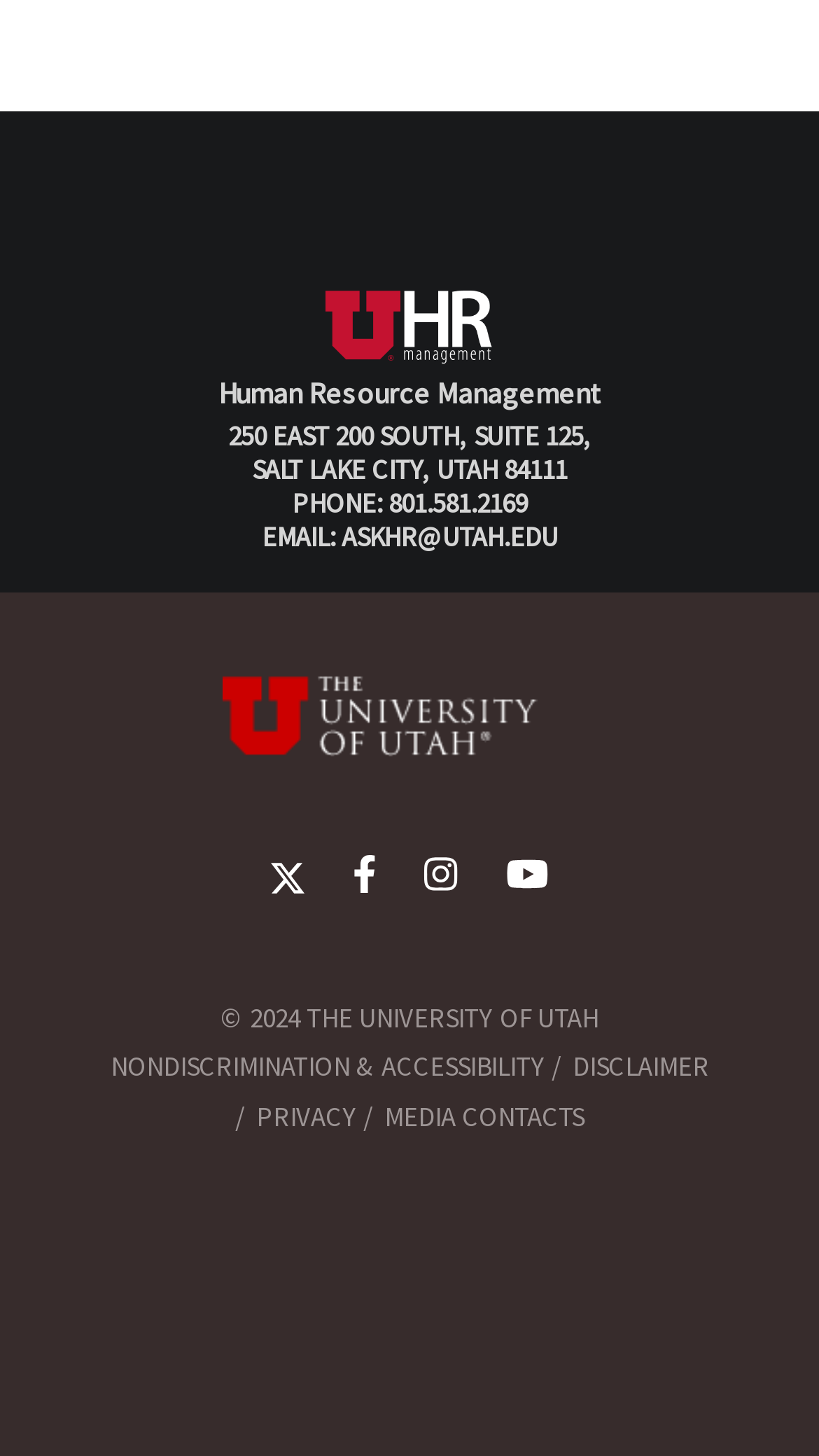Please answer the following query using a single word or phrase: 
What is the email address of the Human Resource Management?

ASKHR@UTAH.EDU